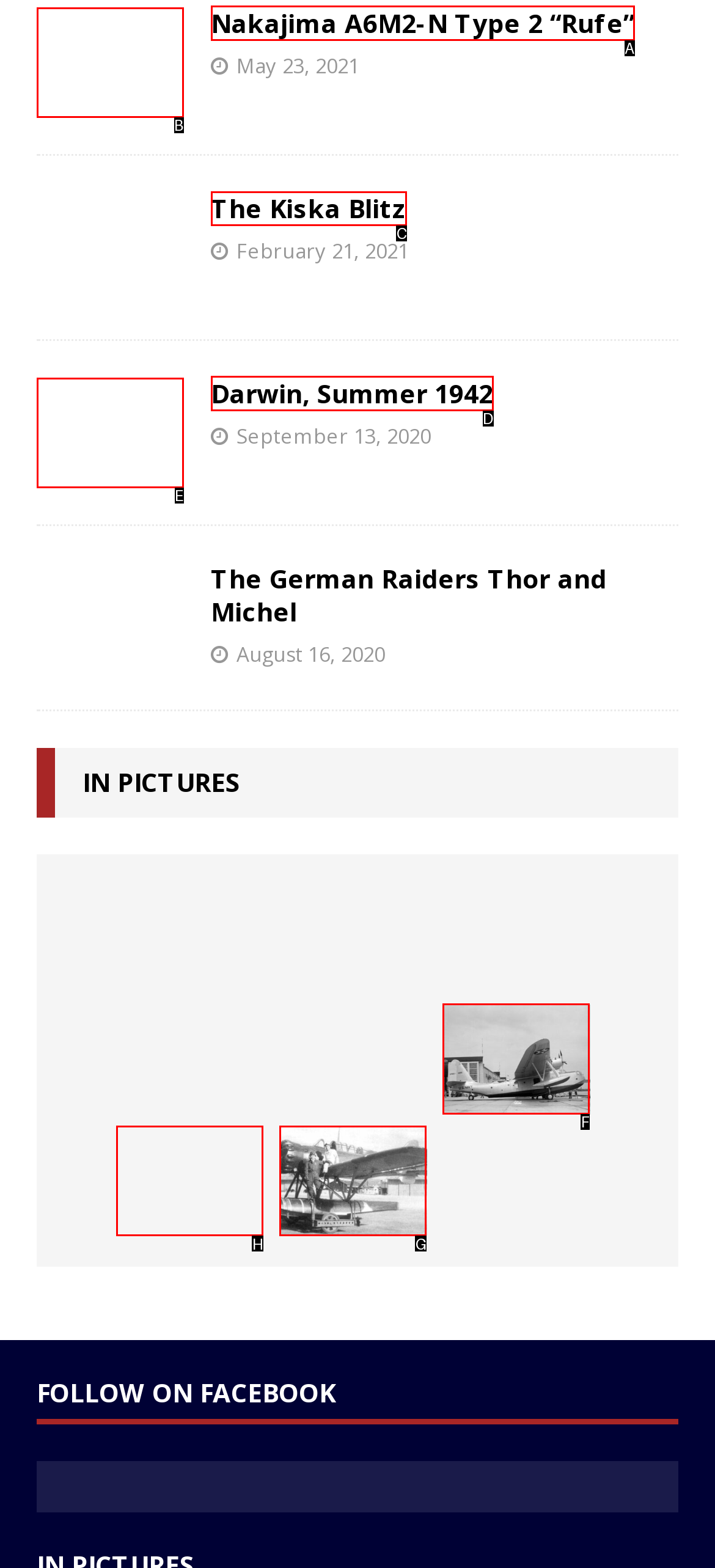Identify the correct lettered option to click in order to perform this task: Explore The Kiska Blitz. Respond with the letter.

C